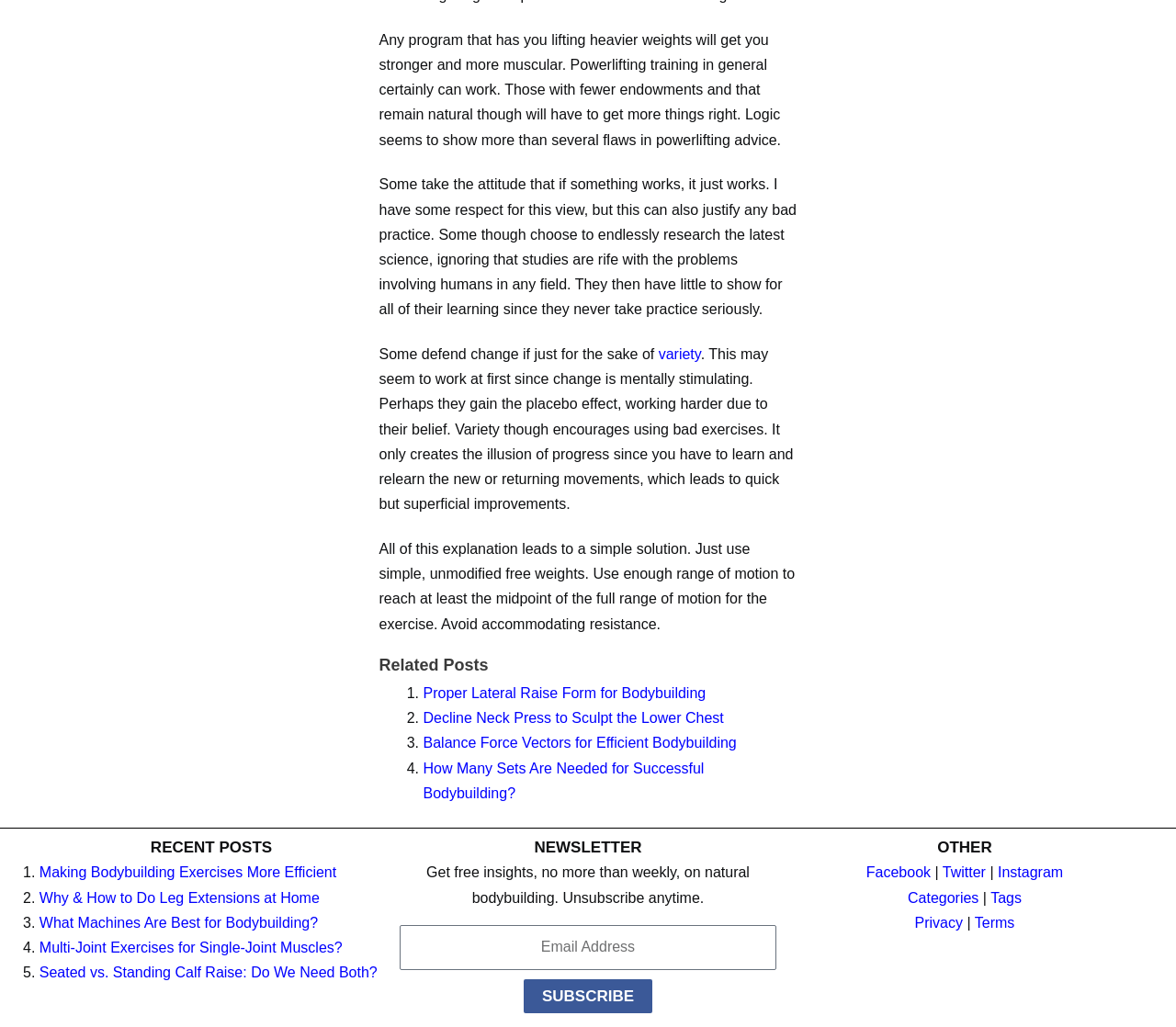Identify the bounding box coordinates of the area you need to click to perform the following instruction: "Click the 'variety' link".

[0.56, 0.337, 0.596, 0.353]